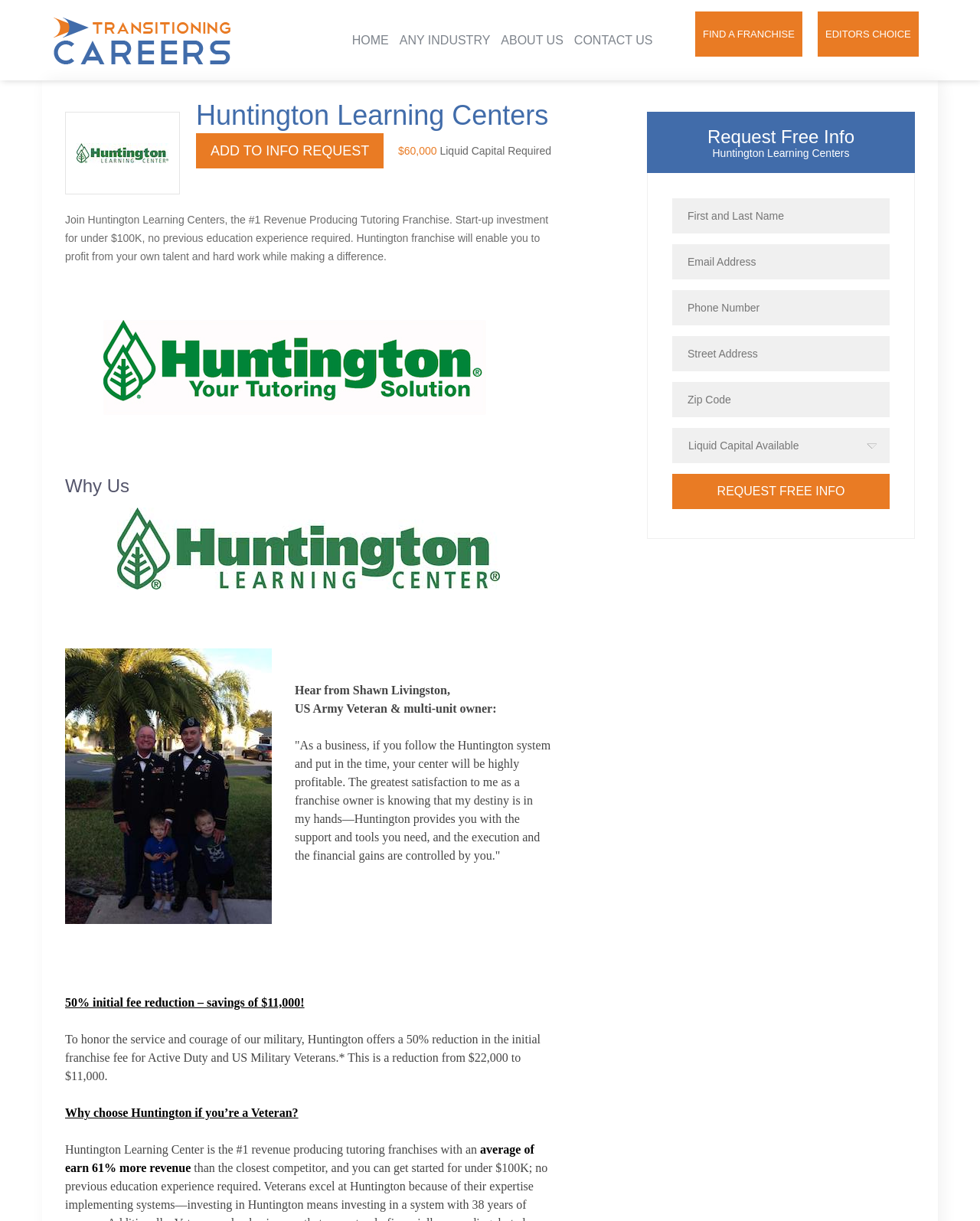What is the purpose of the form on this page? Look at the image and give a one-word or short phrase answer.

Request free info